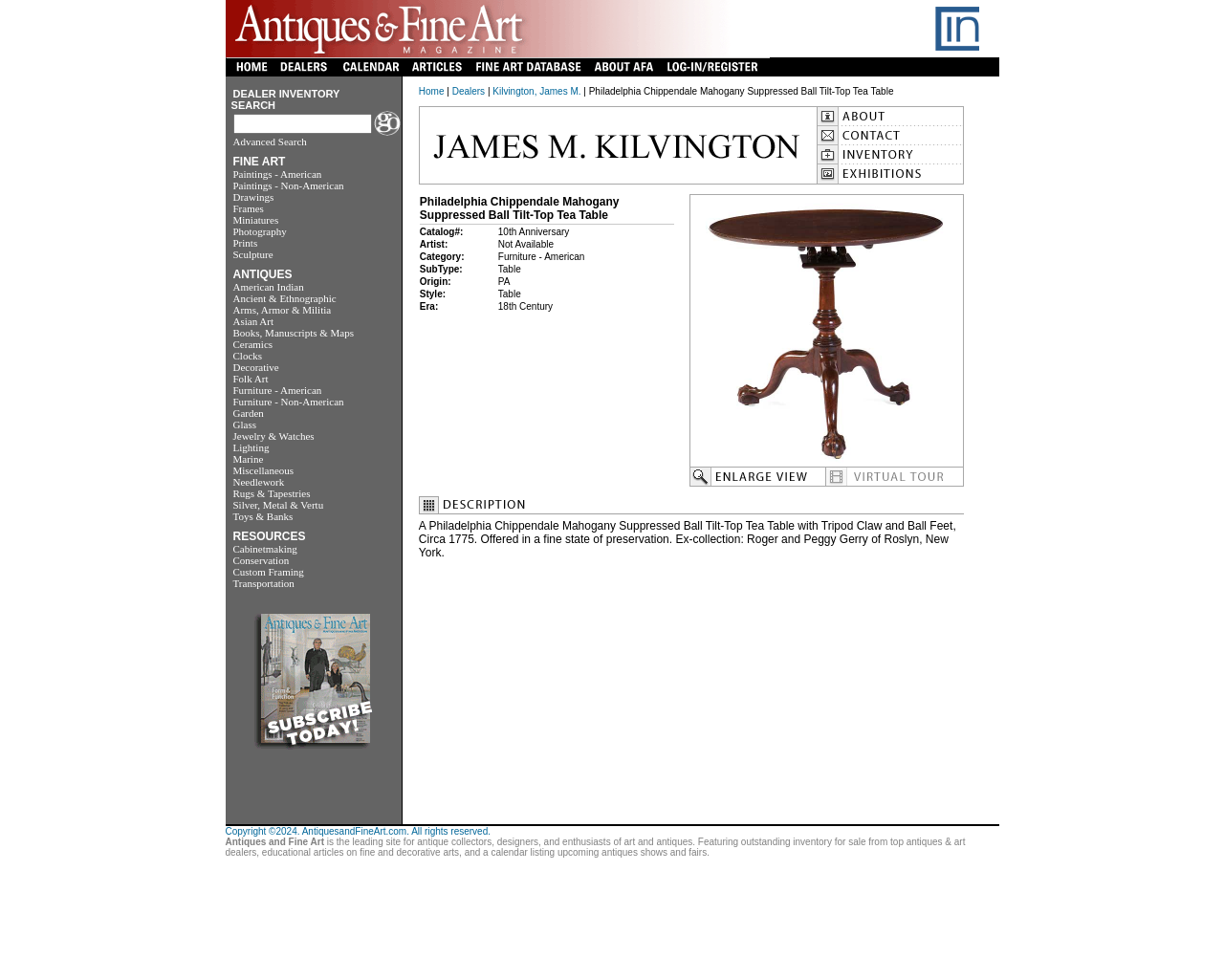Show the bounding box coordinates for the element that needs to be clicked to execute the following instruction: "Login or Register". Provide the coordinates in the form of four float numbers between 0 and 1, i.e., [left, top, right, bottom].

[0.539, 0.067, 0.629, 0.081]